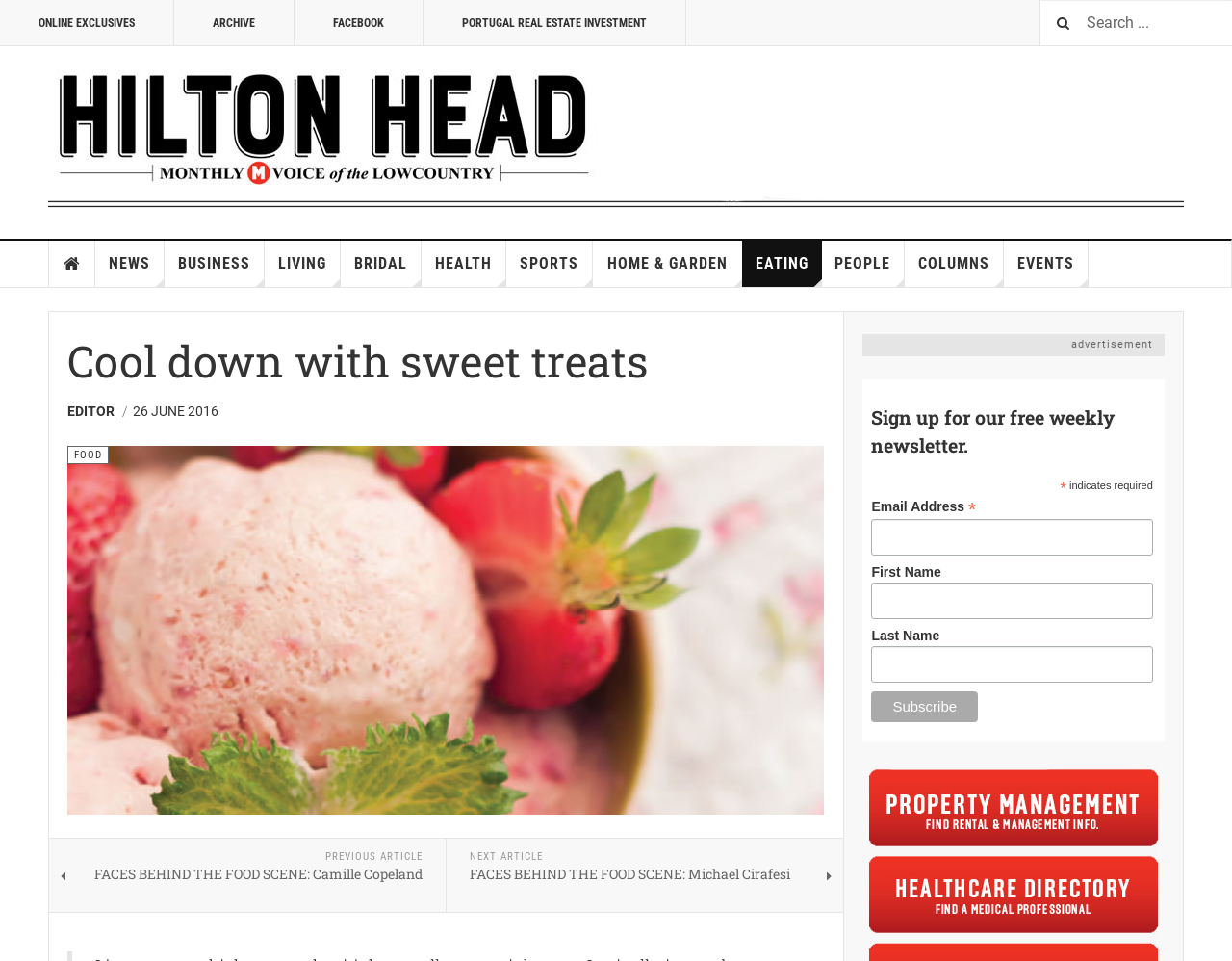What is the main topic of this webpage?
Please provide a comprehensive answer based on the information in the image.

Based on the webpage content, I can see that the main topic is about food, specifically 'sweet treats' as mentioned in the header. The webpage also has links to other food-related articles and categories.